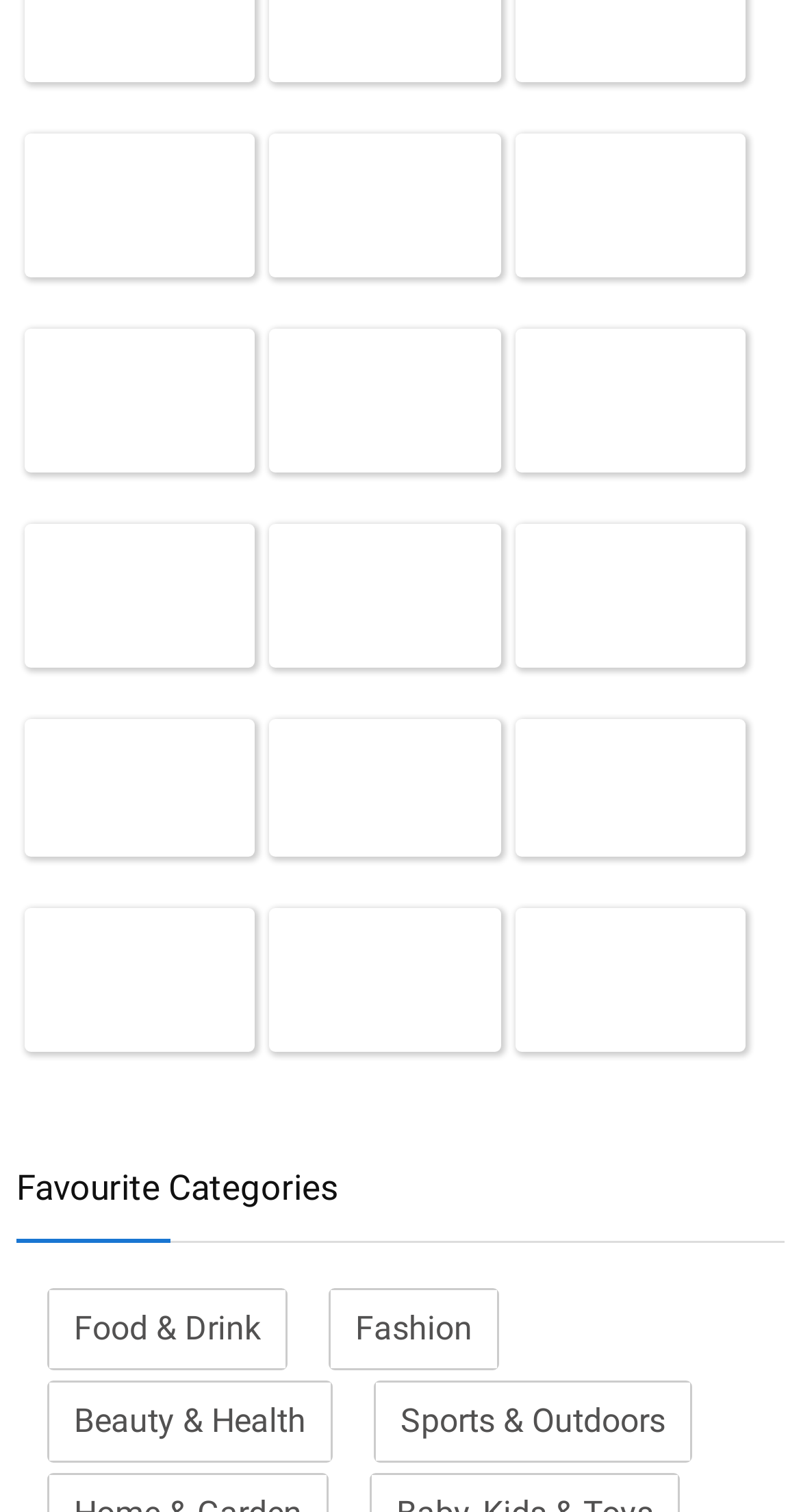What is the brand located below Roomzzz Aparthotels?
Look at the image and answer with only one word or phrase.

Rinkit